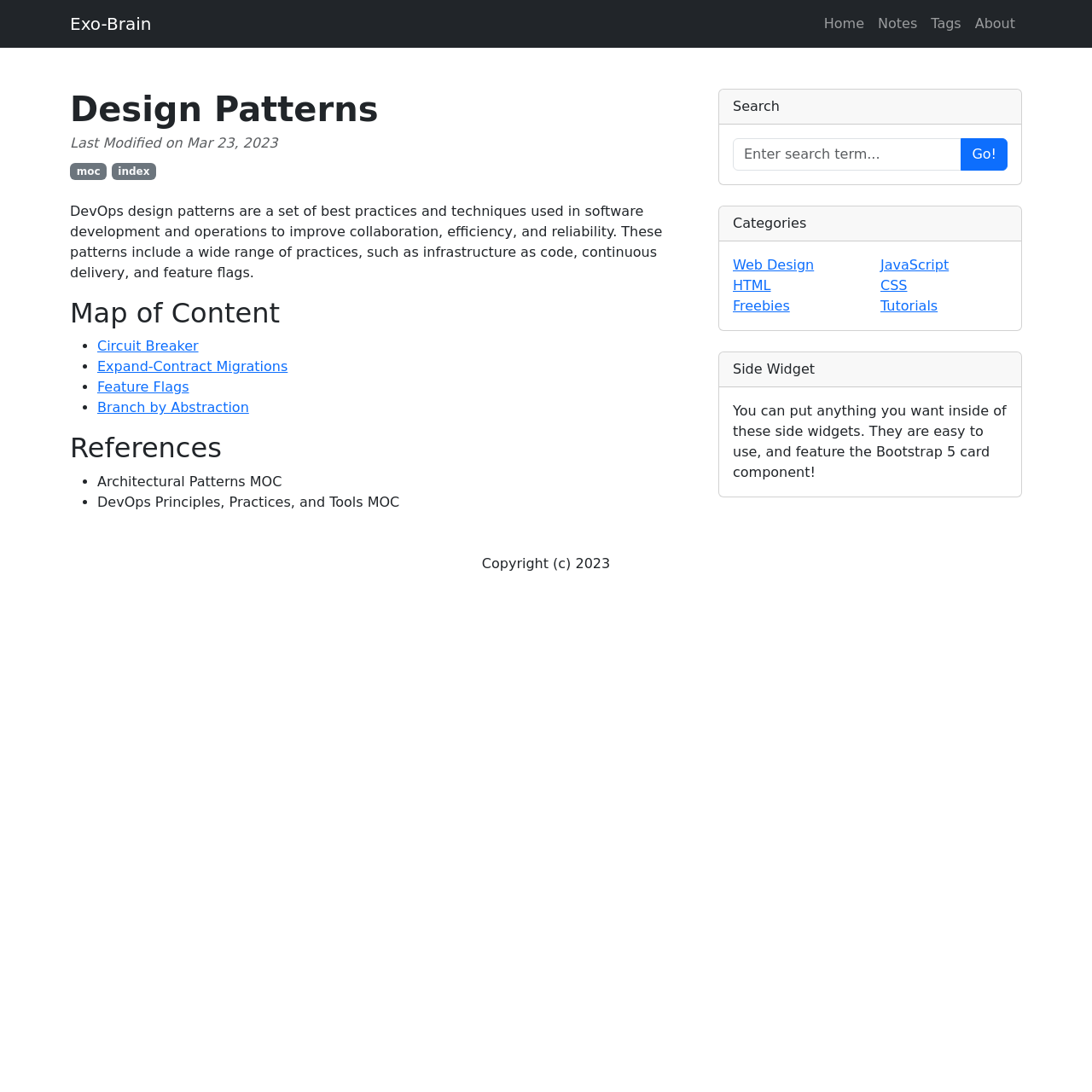Identify the bounding box coordinates for the element you need to click to achieve the following task: "Click on the 'Circuit Breaker' link". The coordinates must be four float values ranging from 0 to 1, formatted as [left, top, right, bottom].

[0.089, 0.31, 0.182, 0.325]